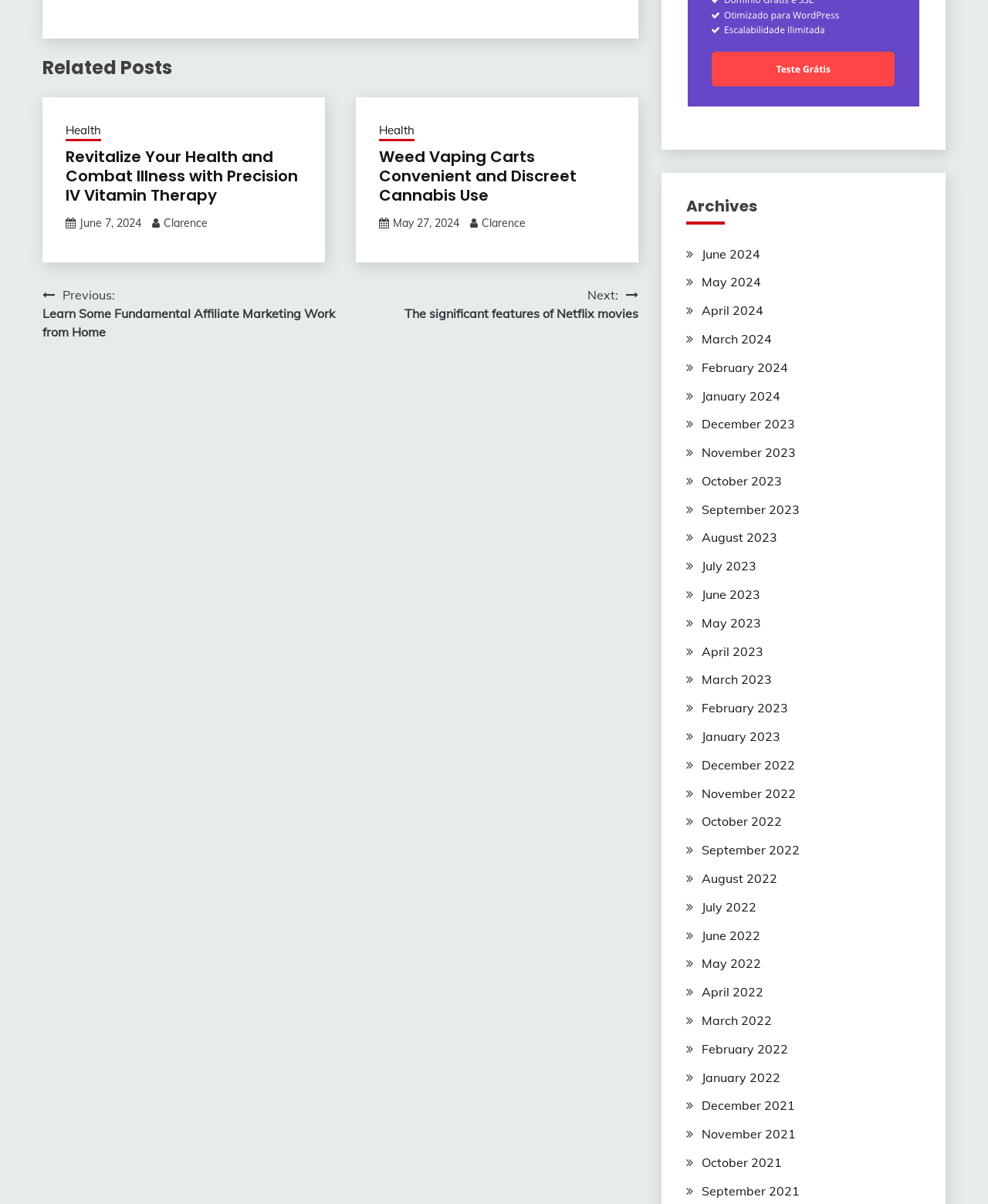Give a one-word or one-phrase response to the question: 
What is the title of the first related post?

Revitalize Your Health